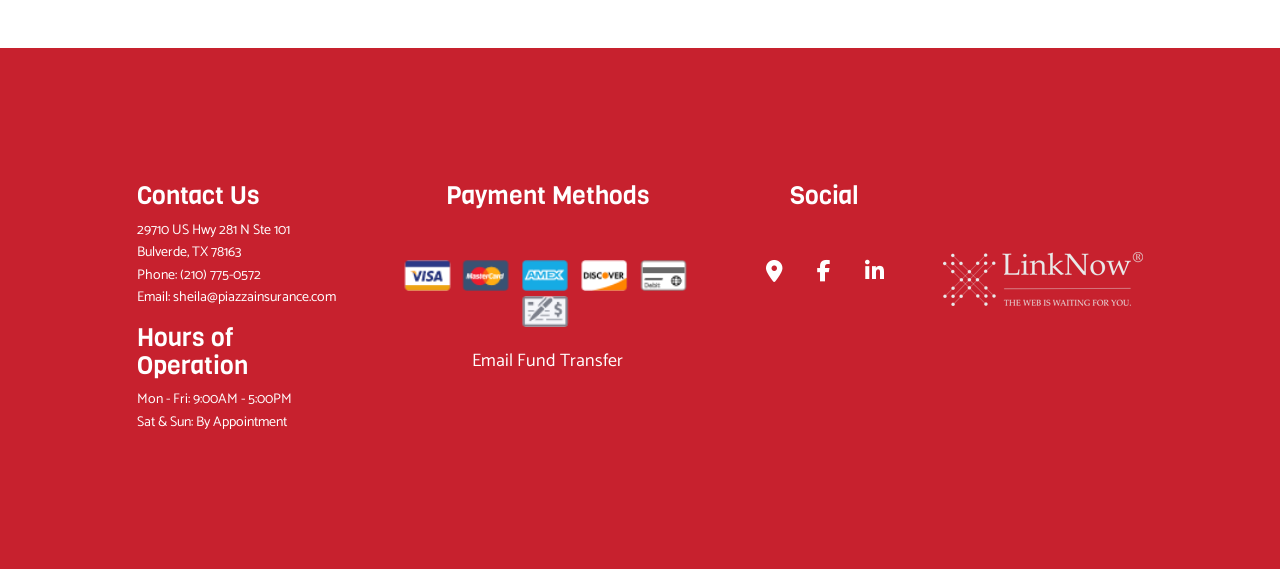What is the address of Piazza Insurance Agency?
Using the image as a reference, answer the question with a short word or phrase.

29710 US Hwy 281 N Ste 101